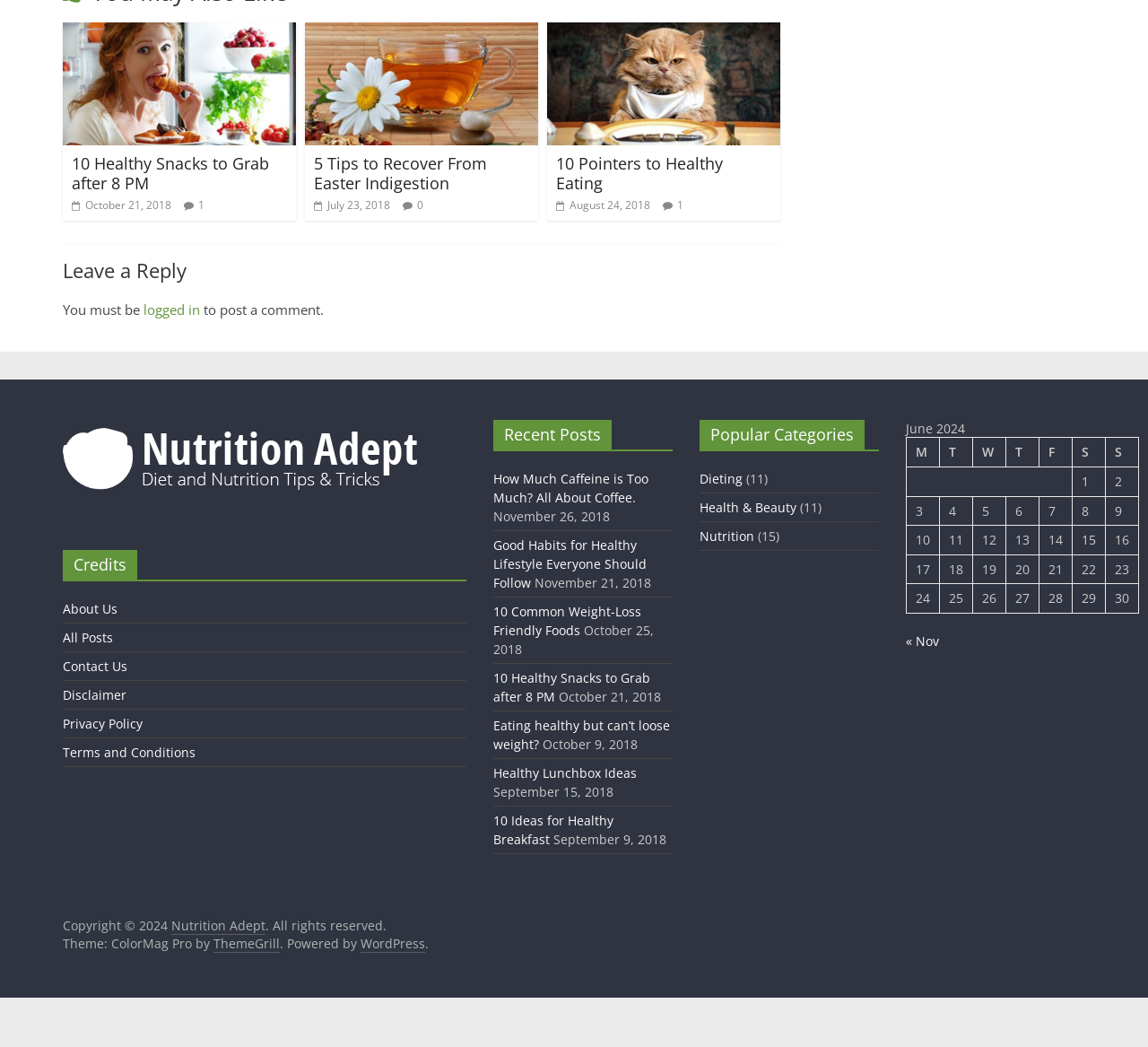Pinpoint the bounding box coordinates of the clickable element to carry out the following instruction: "Check recent posts."

[0.43, 0.401, 0.586, 0.816]